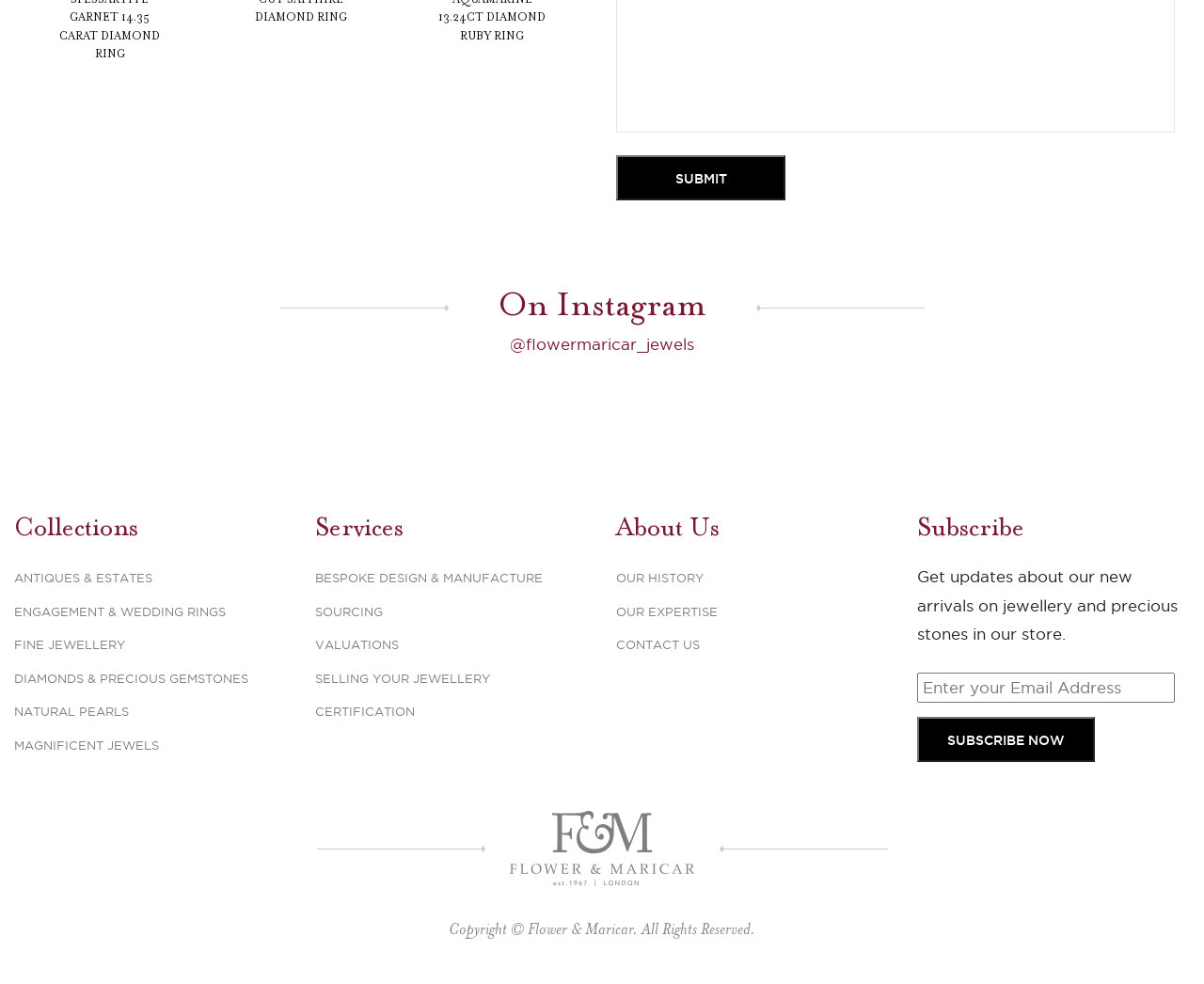What services does the company offer?
Look at the image and respond with a single word or a short phrase.

Bespoke design, Sourcing, etc.